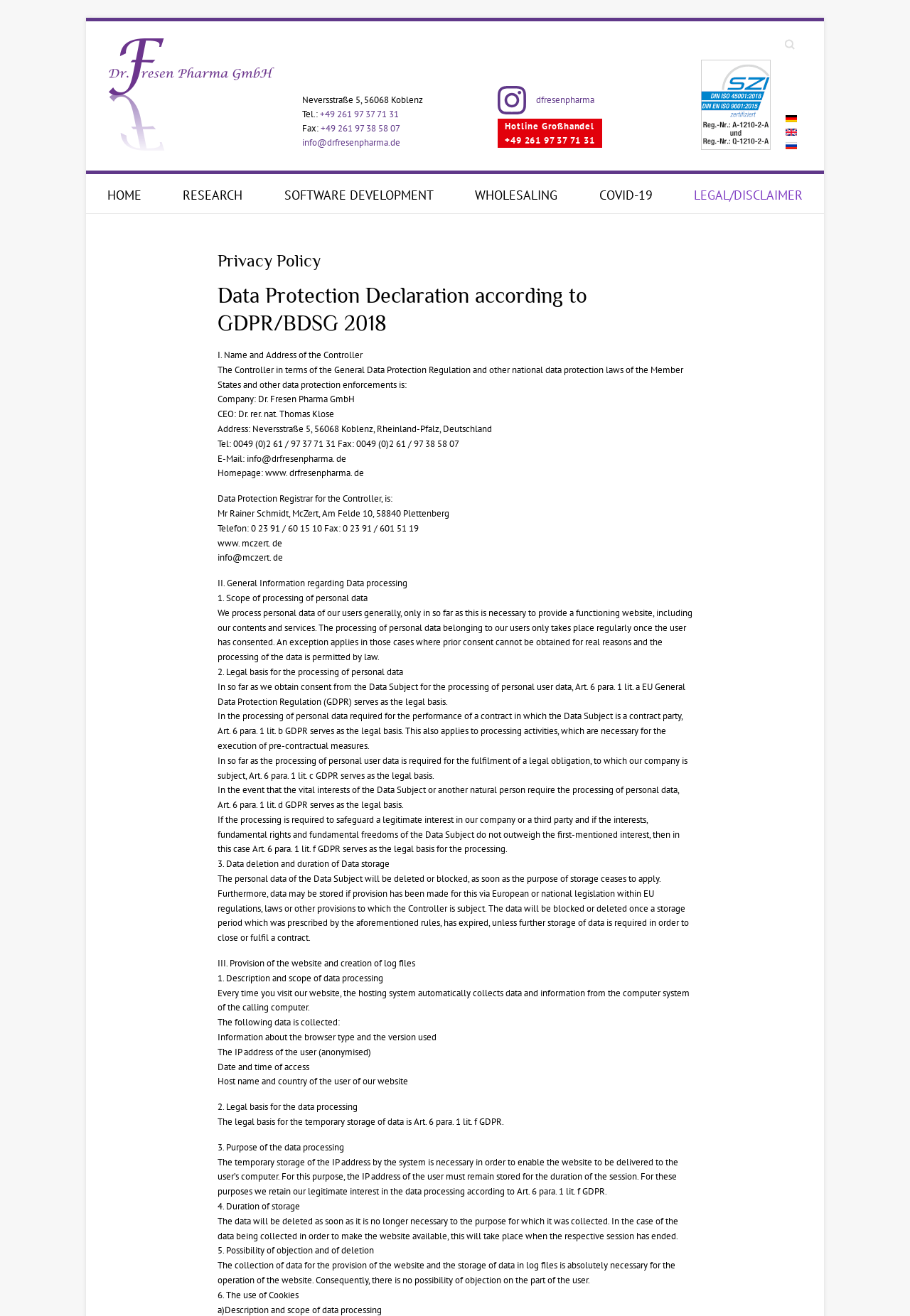Locate the bounding box coordinates of the element you need to click to accomplish the task described by this instruction: "Search".

[0.855, 0.026, 0.884, 0.036]